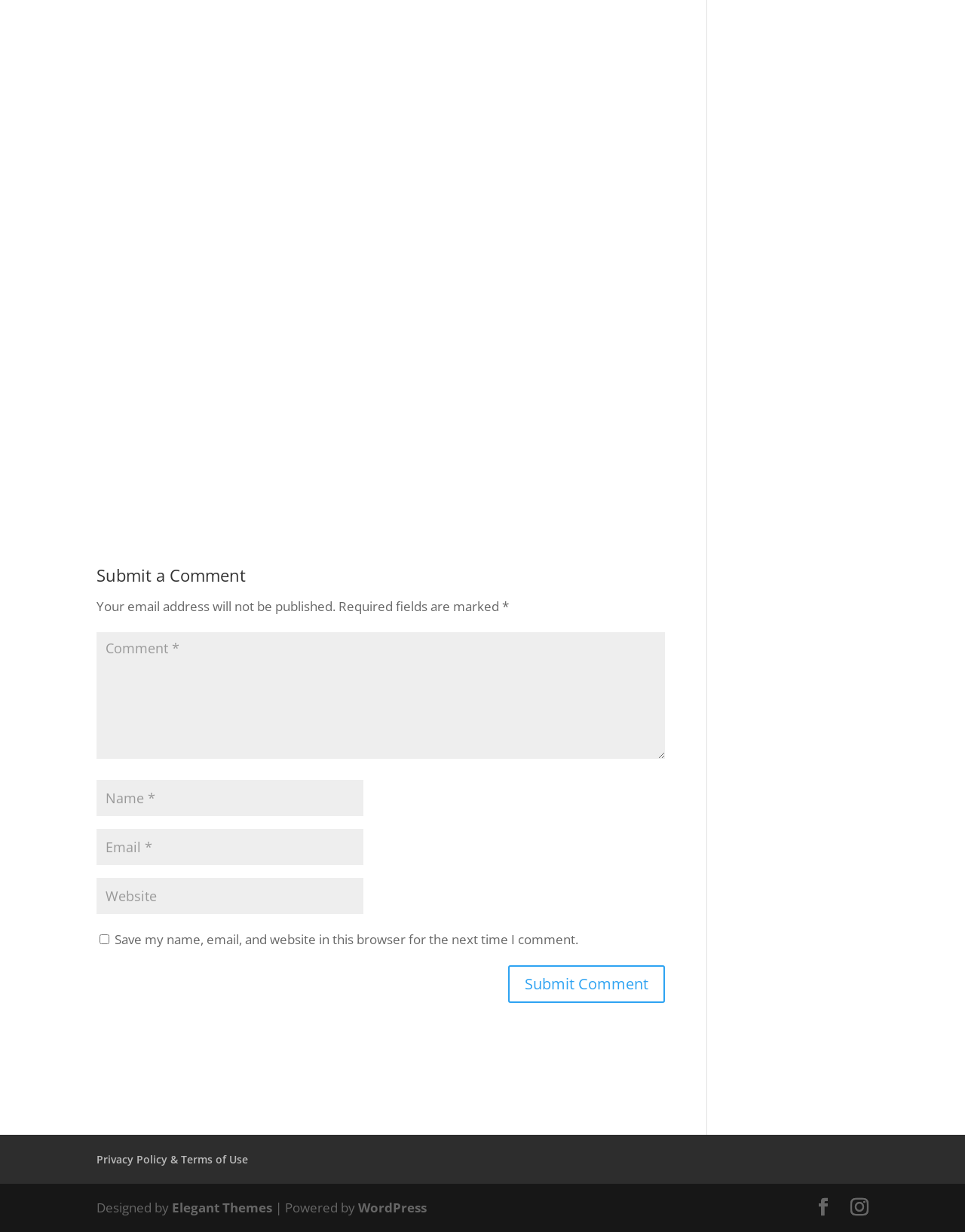Utilize the information from the image to answer the question in detail:
What information is required to submit a comment?

The webpage has three required fields marked with an asterisk (*), which are the name, email, and comment fields. This suggests that users must provide this information to successfully submit a comment.